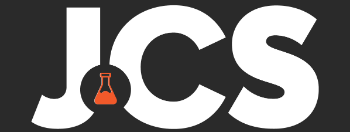Please answer the following question using a single word or phrase: 
What is the shape of the design that contains the stylized flask icon?

Circular